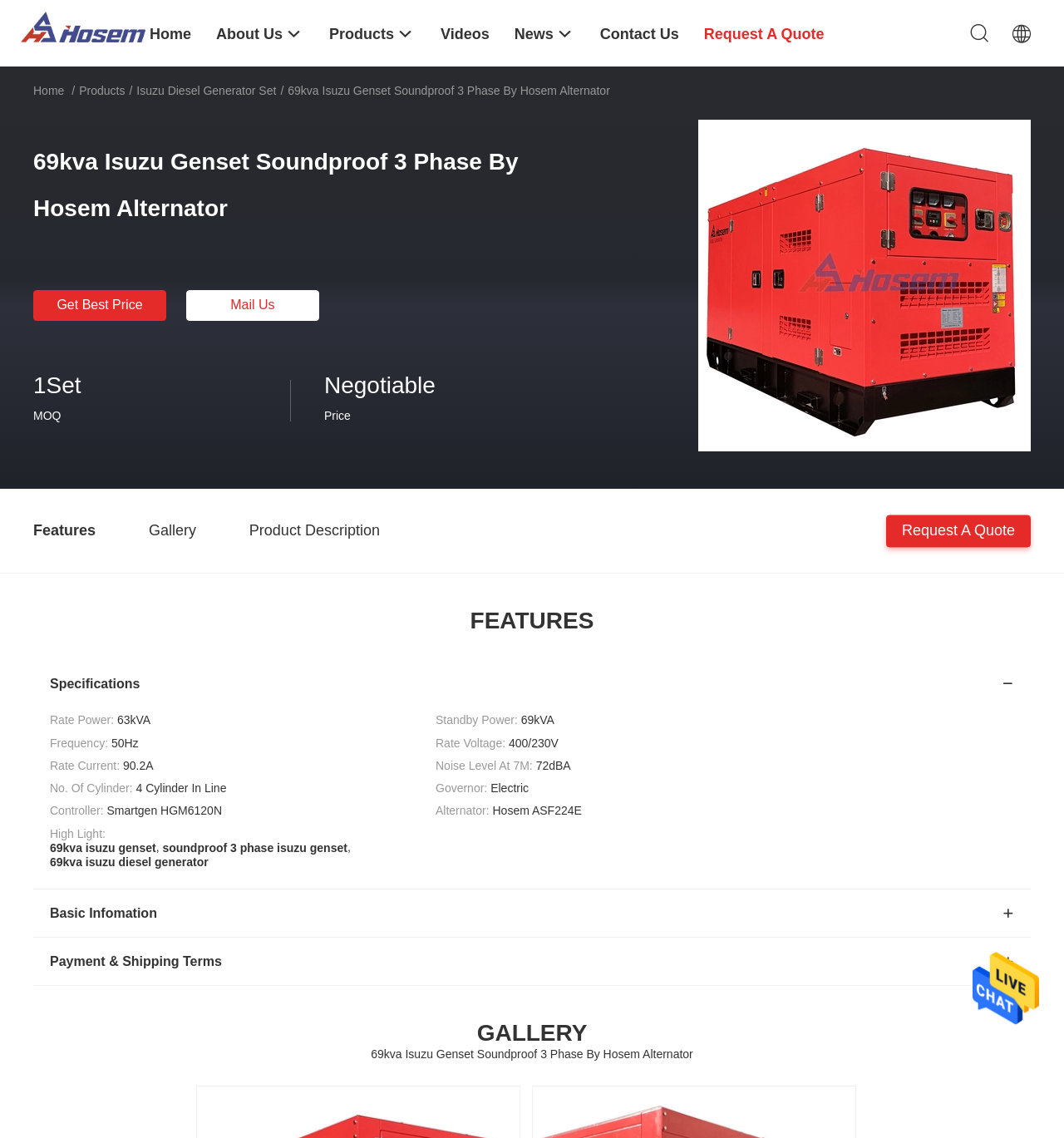What is the headline of the webpage?

69kva Isuzu Genset Soundproof 3 Phase By Hosem Alternator